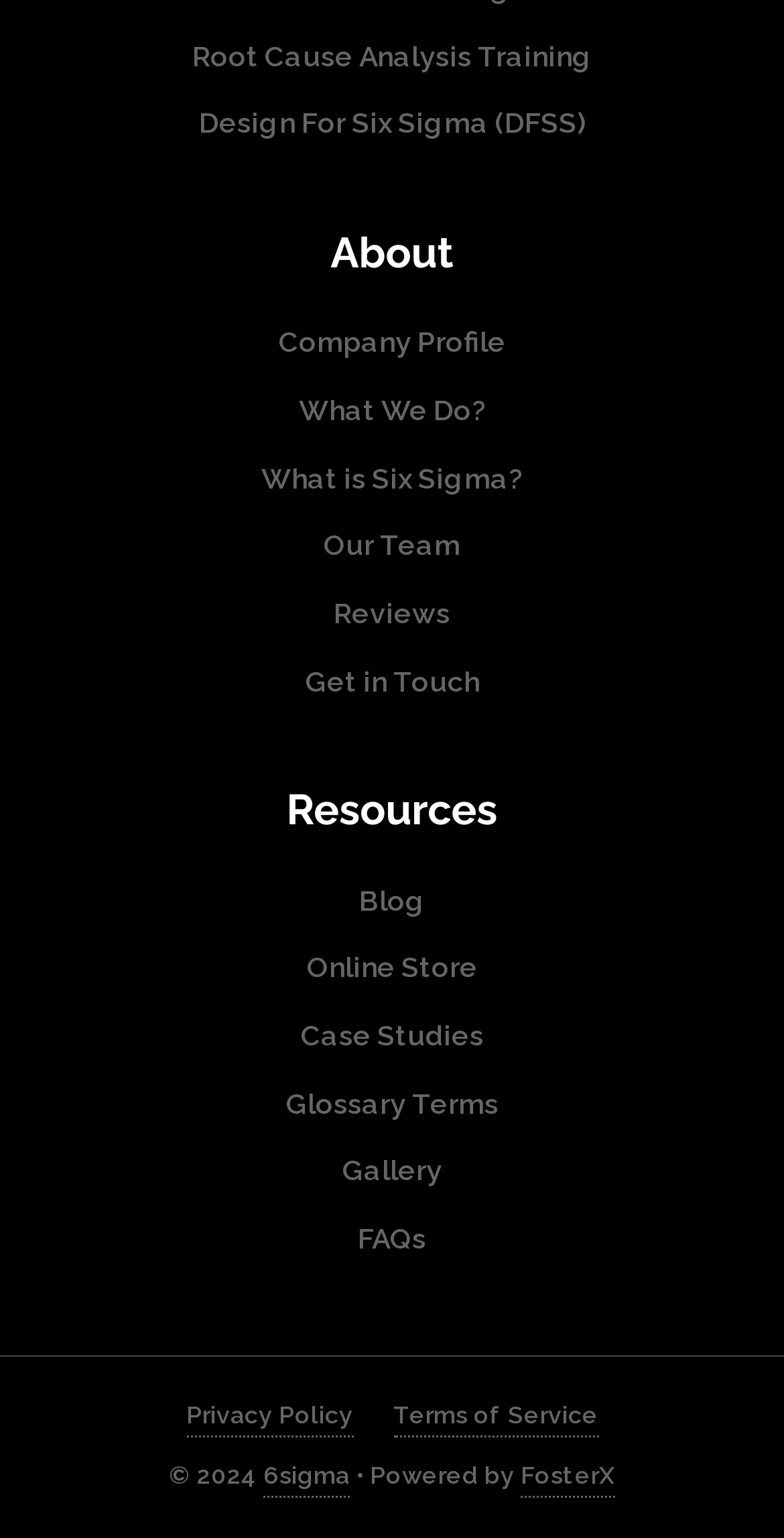Provide your answer to the question using just one word or phrase: What is the copyright year mentioned at the bottom of the webpage?

2024